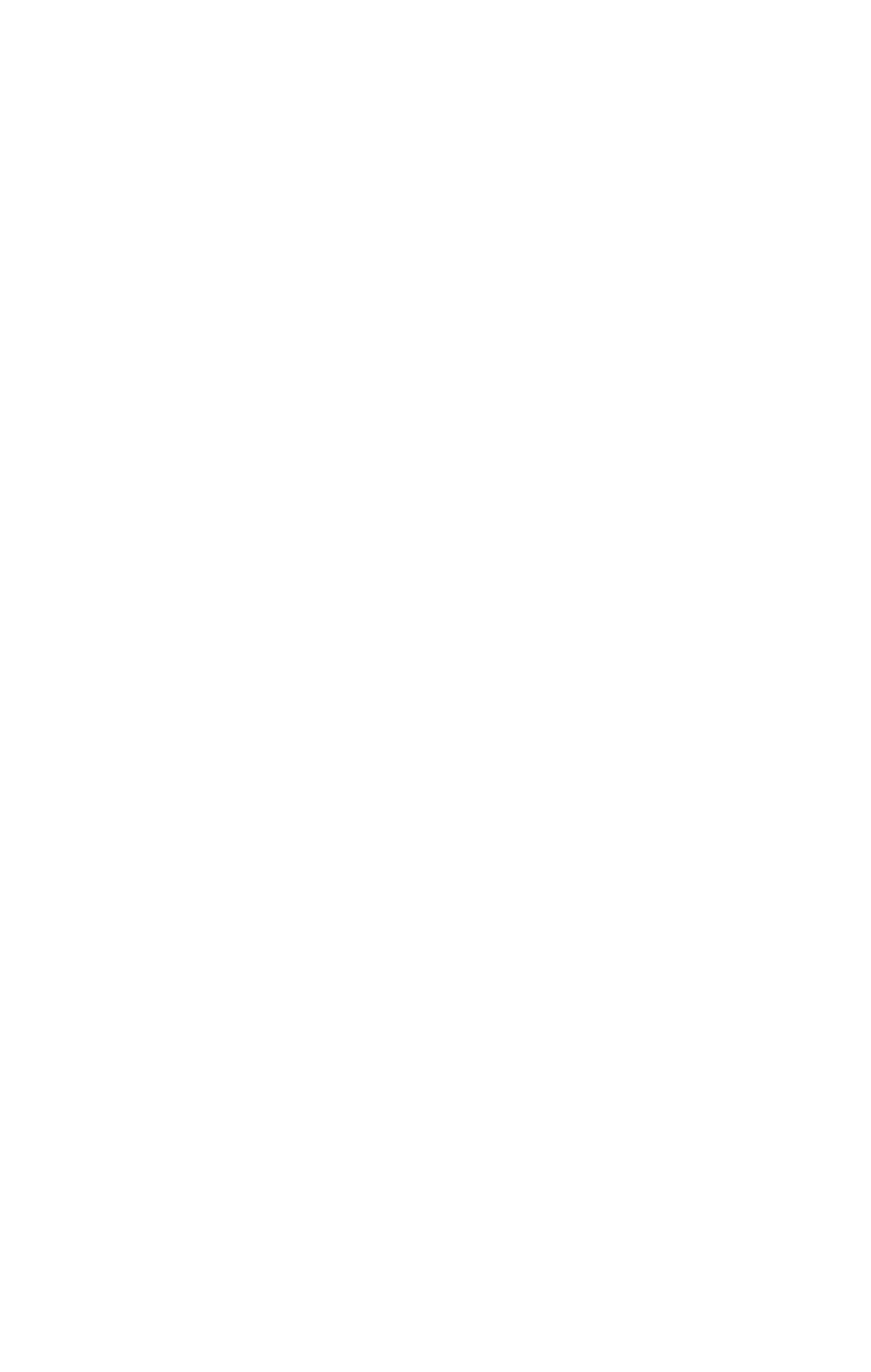What is the estimated reading time of the article?
Look at the image and answer the question with a single word or phrase.

5 minutes